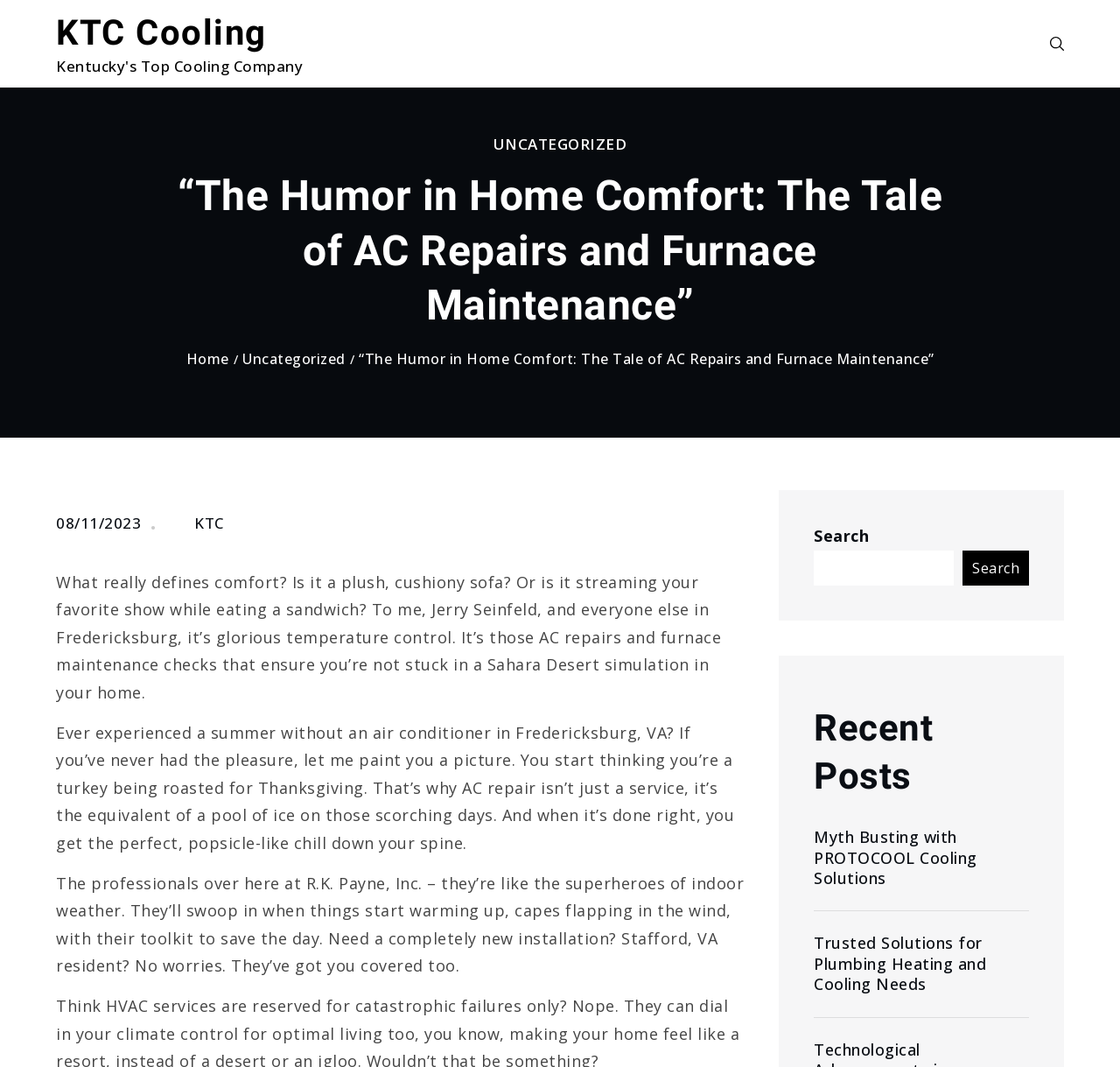What is the location mentioned in the article?
Using the image as a reference, answer with just one word or a short phrase.

Fredericksburg, VA